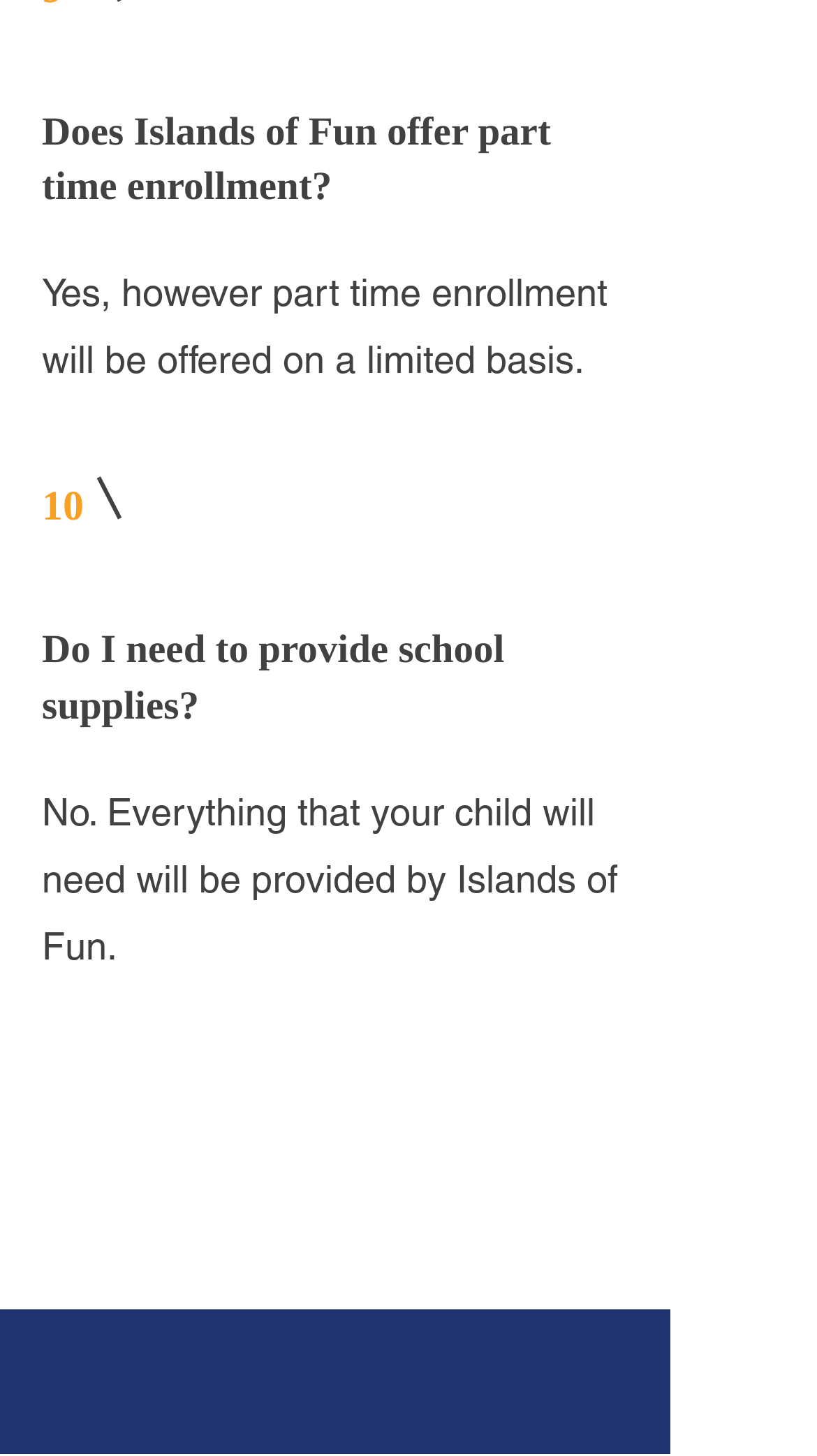Does Islands of Fun offer part-time enrollment?
Based on the screenshot, provide your answer in one word or phrase.

Yes